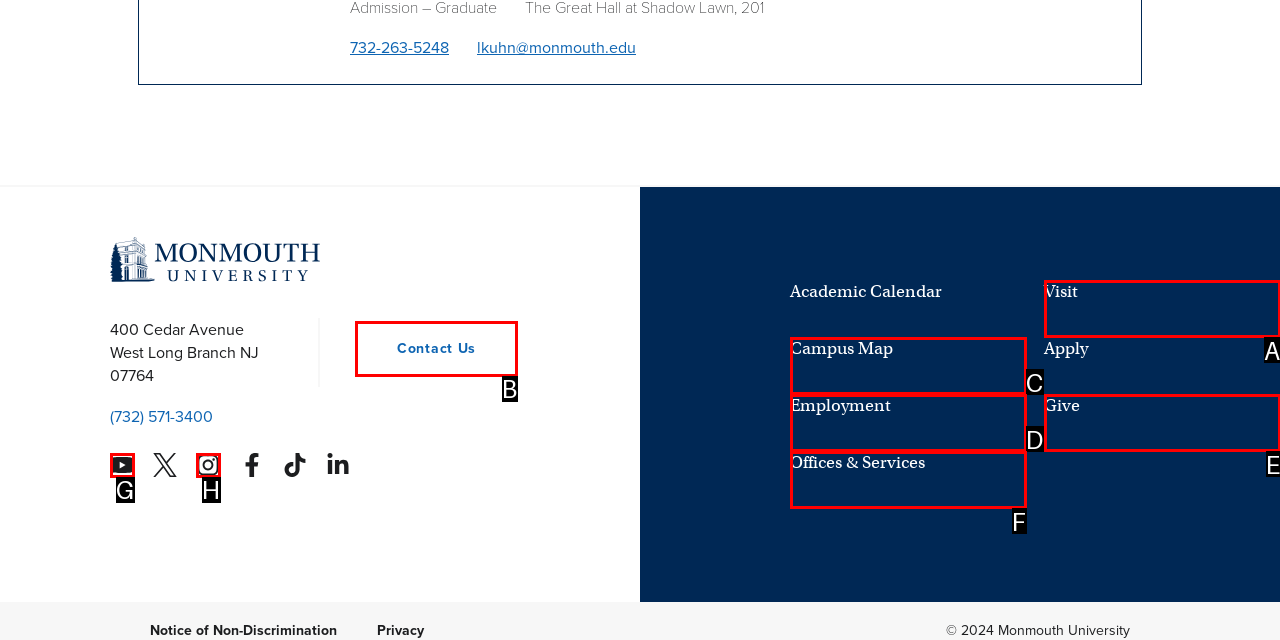Select the appropriate HTML element to click on to finish the task: Contact Monmouth.
Answer with the letter corresponding to the selected option.

B